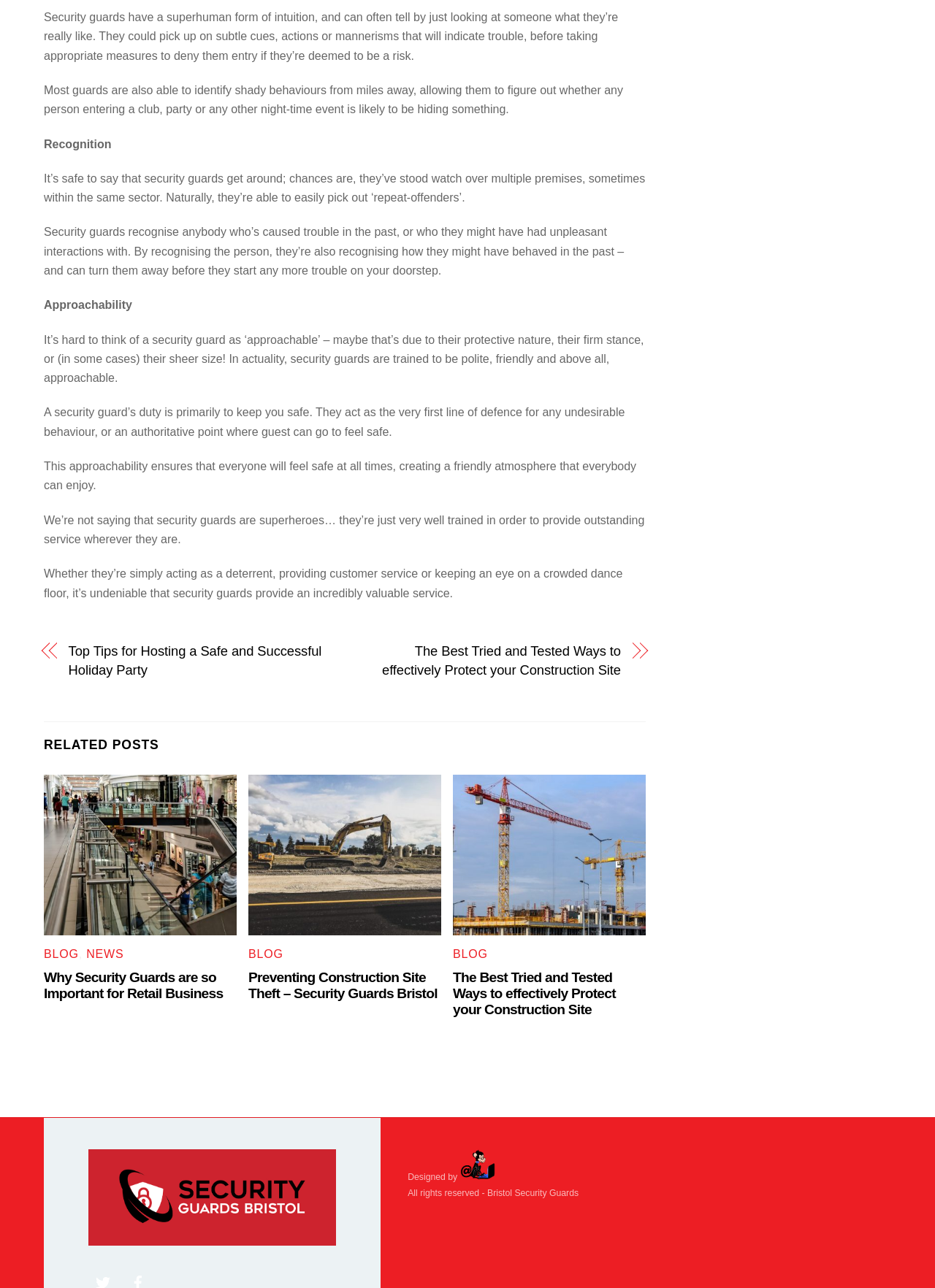Please locate the bounding box coordinates of the element that needs to be clicked to achieve the following instruction: "Follow on Twitter". The coordinates should be four float numbers between 0 and 1, i.e., [left, top, right, bottom].

[0.094, 0.99, 0.126, 0.999]